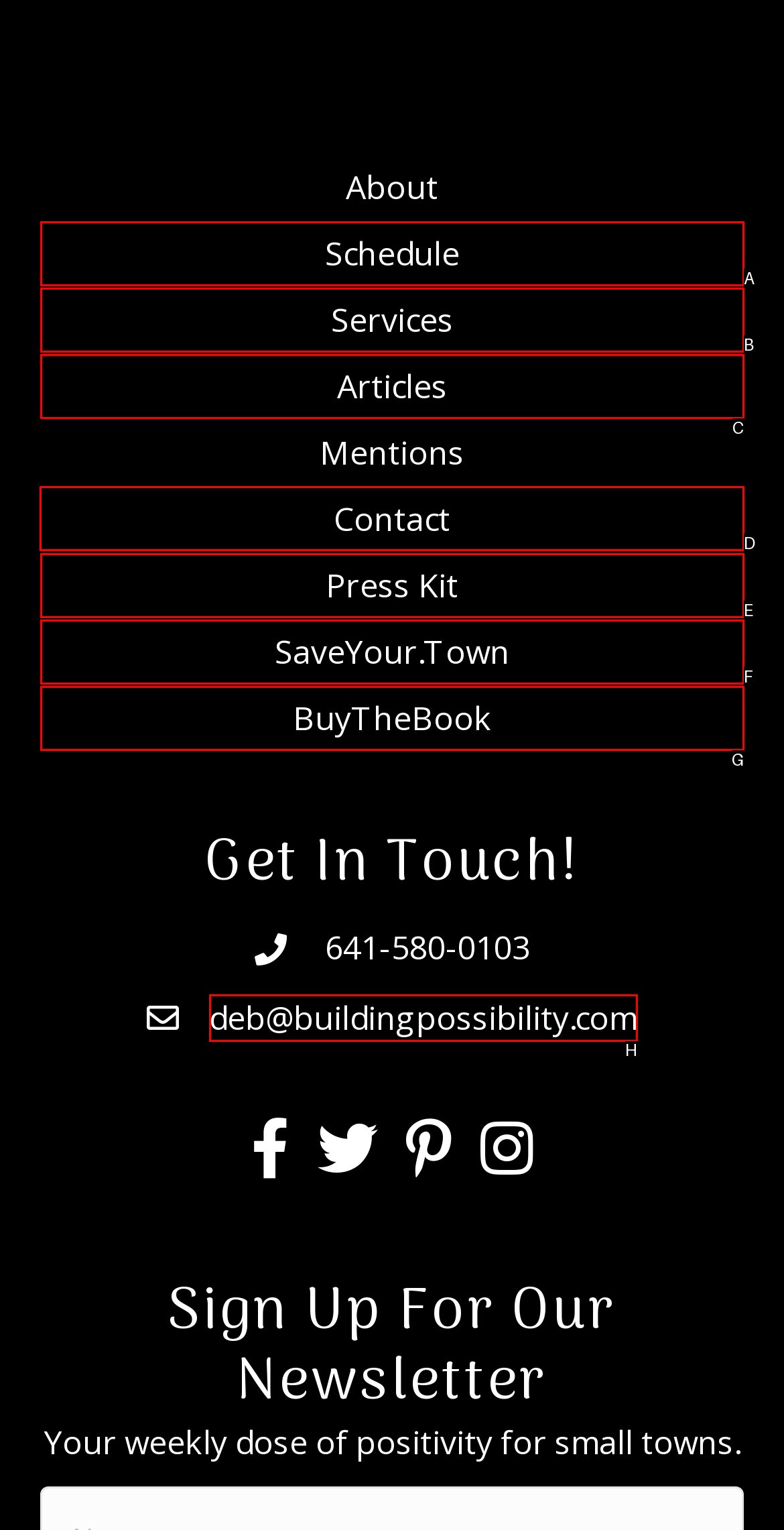For the instruction: Click on Contact, which HTML element should be clicked?
Respond with the letter of the appropriate option from the choices given.

D